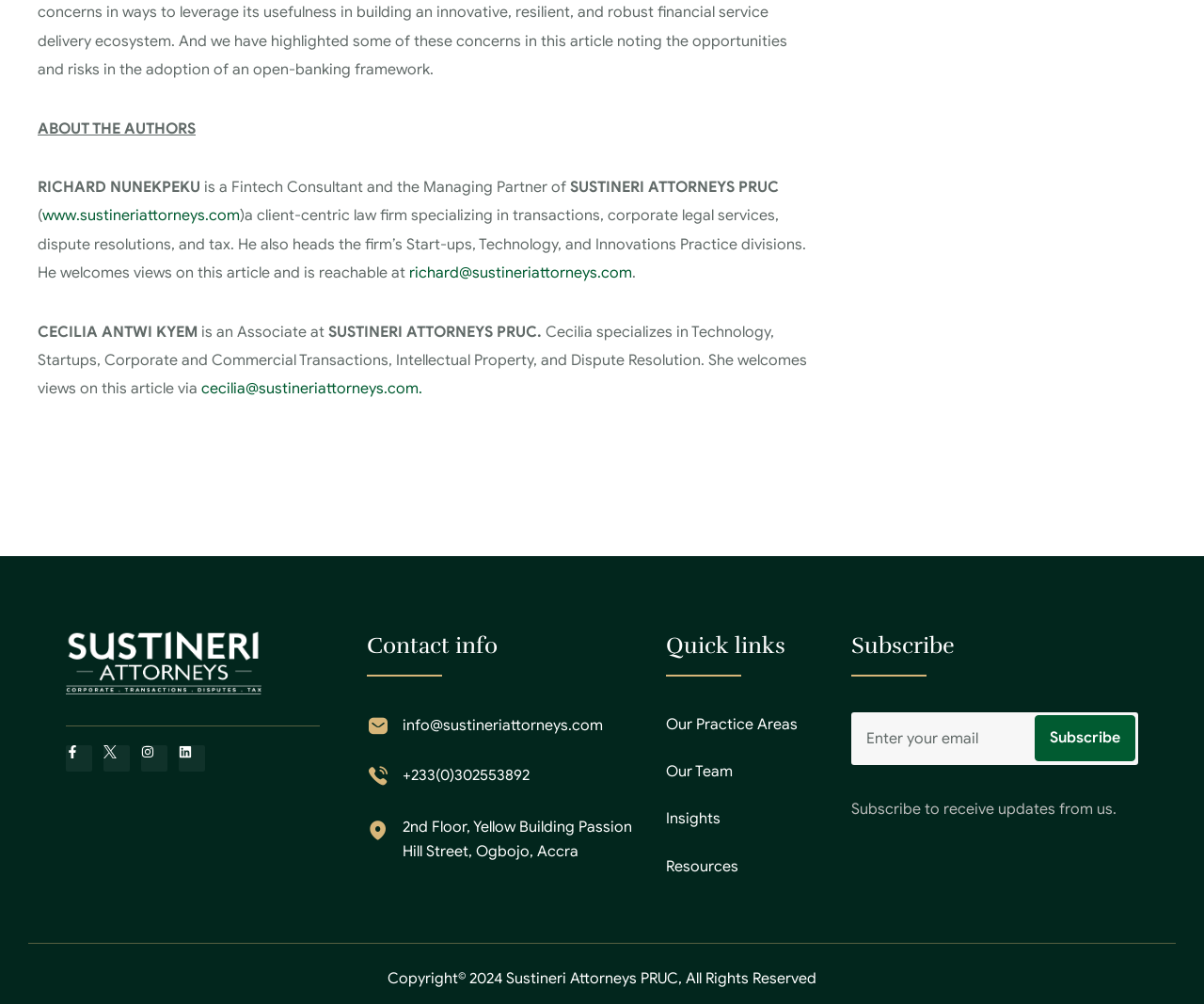From the given element description: "Our Team", find the bounding box for the UI element. Provide the coordinates as four float numbers between 0 and 1, in the order [left, top, right, bottom].

[0.553, 0.759, 0.609, 0.778]